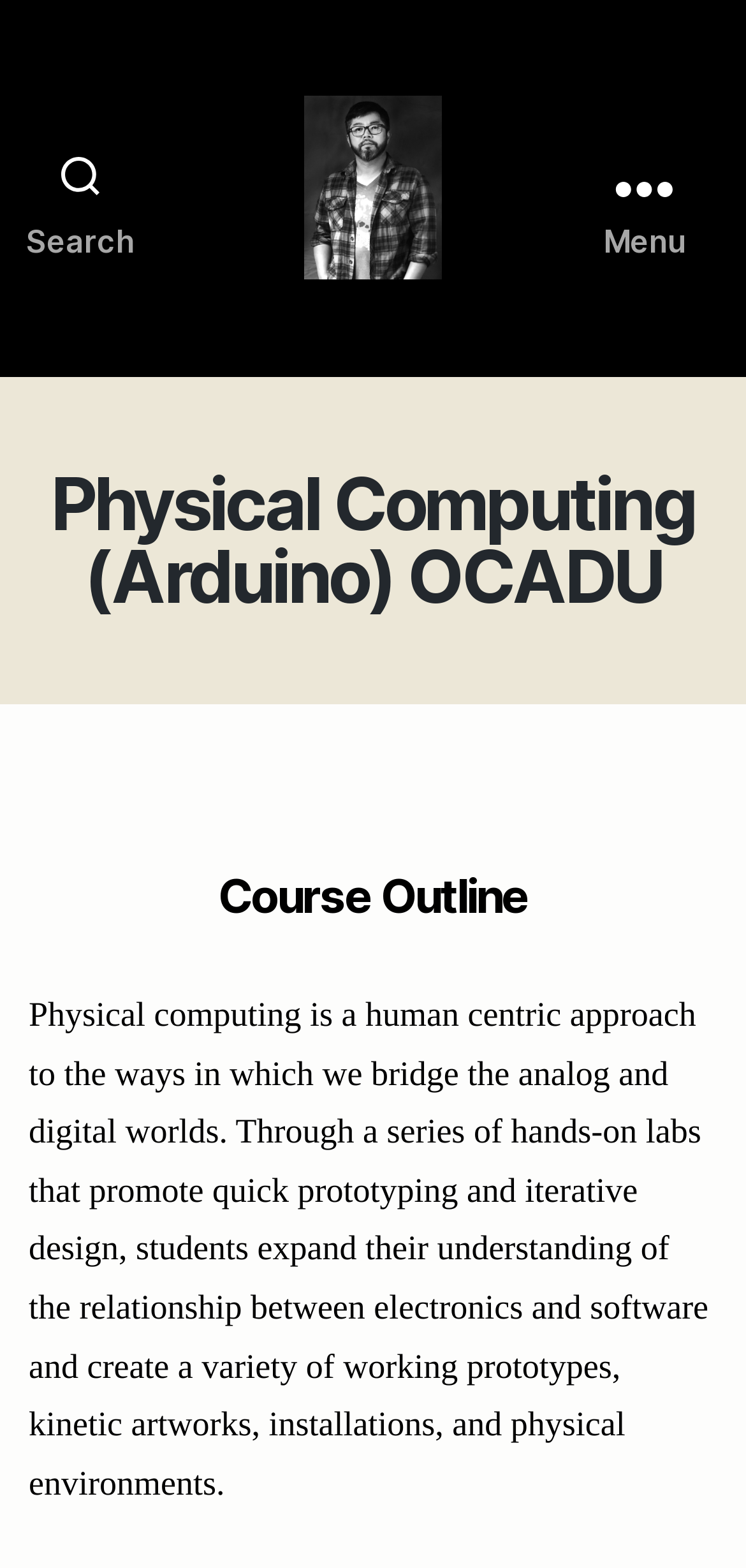What is the main topic of this webpage?
Answer the question with just one word or phrase using the image.

Physical Computing